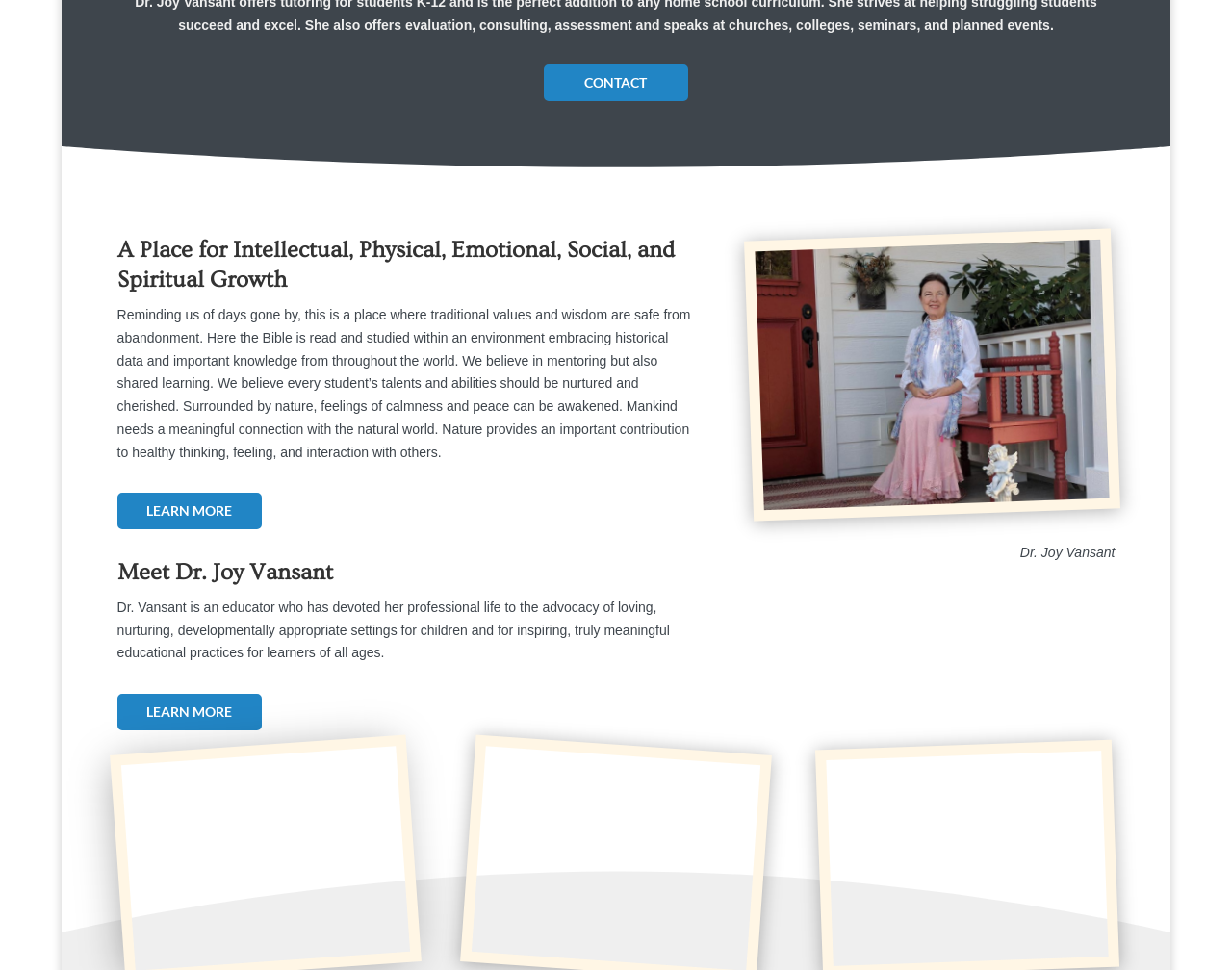Determine the bounding box coordinates of the UI element described by: "Learn More".

[0.095, 0.715, 0.212, 0.753]